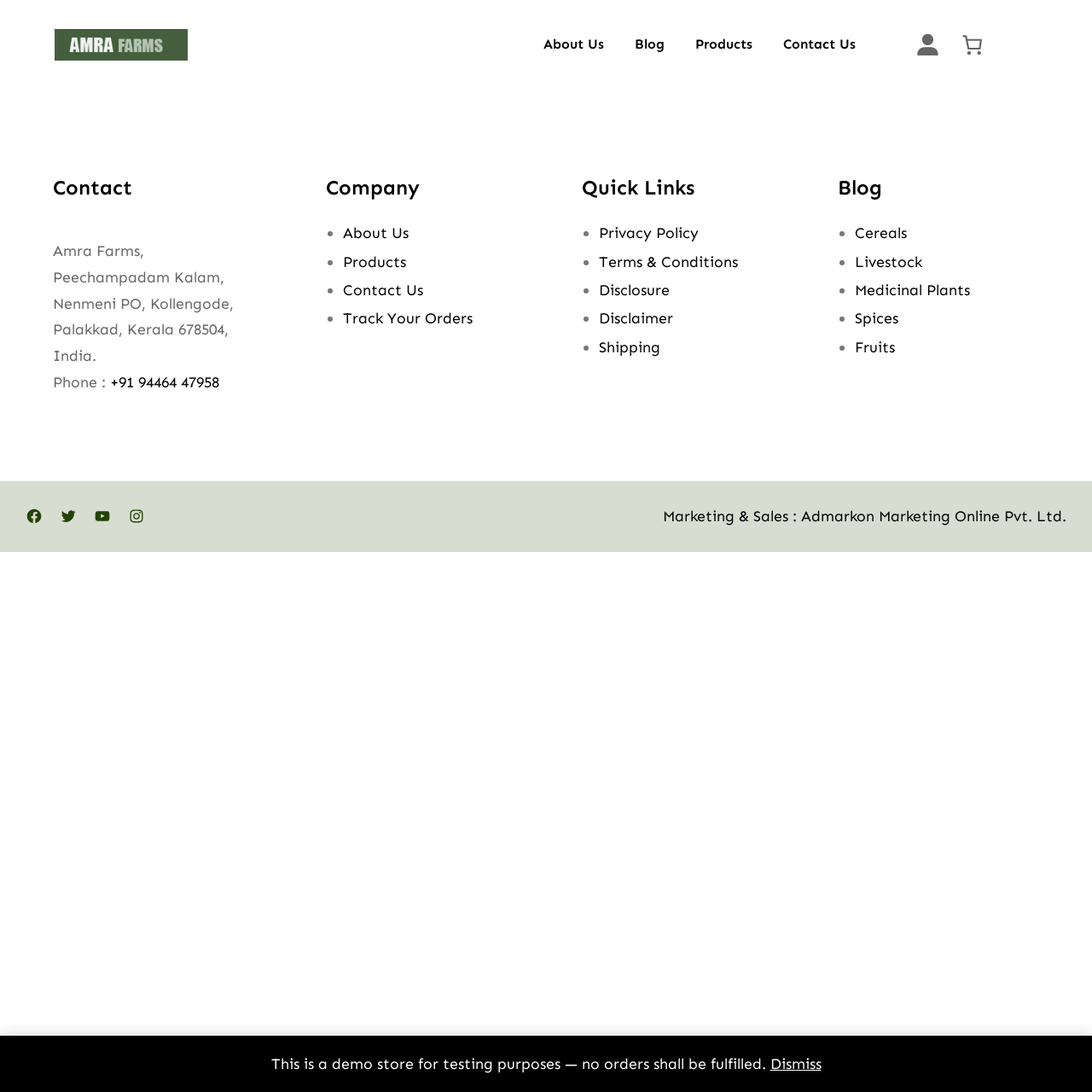Answer the following inquiry with a single word or phrase:
What is the total price in the cart?

₹0.00